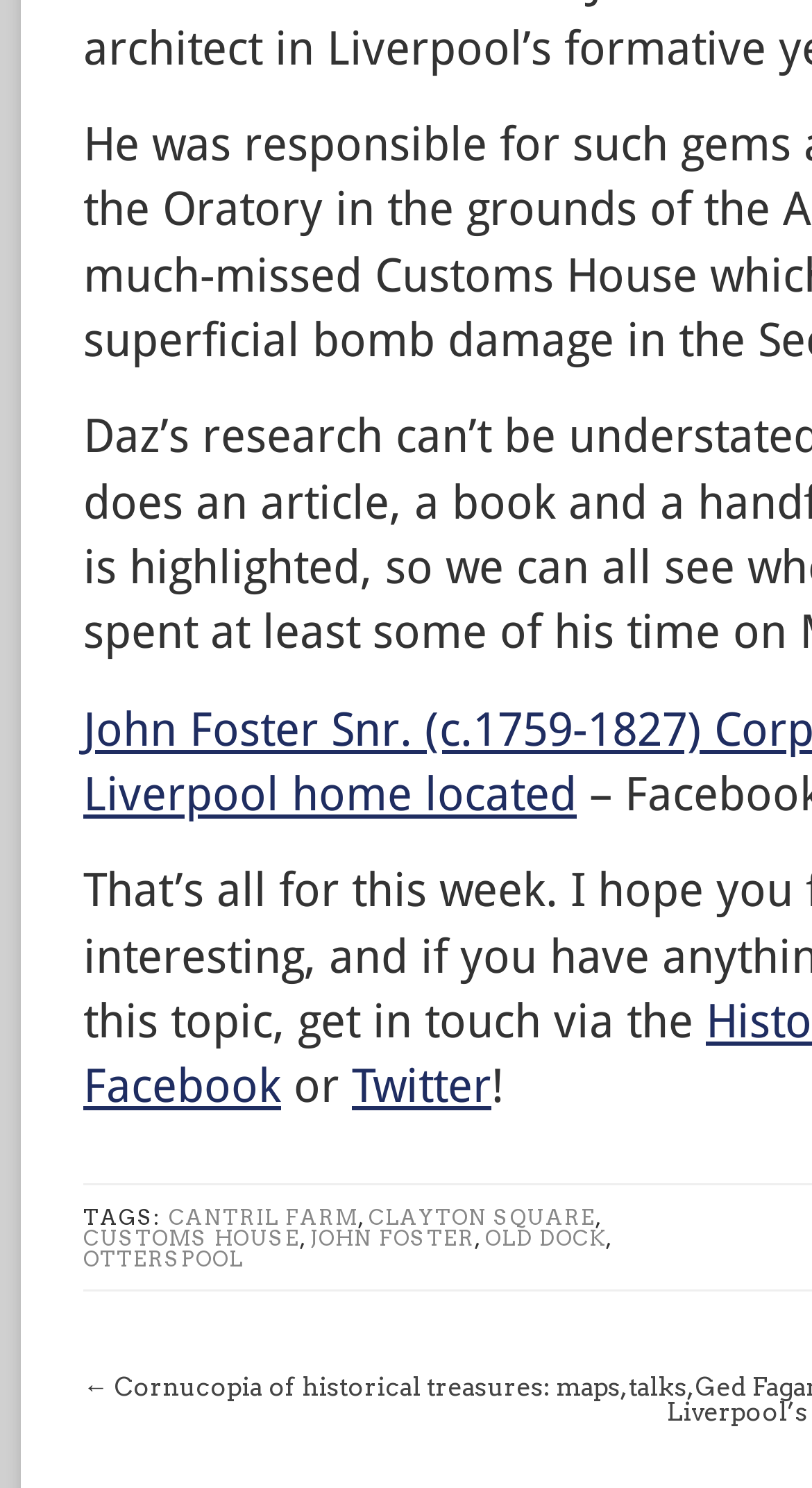What is the first tag listed?
Provide a thorough and detailed answer to the question.

The webpage has a section labeled 'TAGS:' with a list of tags, and the first tag listed is 'CANTRIL FARM', which is indicated by the text 'CANTRIL FARM' with bounding box coordinates [0.208, 0.809, 0.441, 0.825].